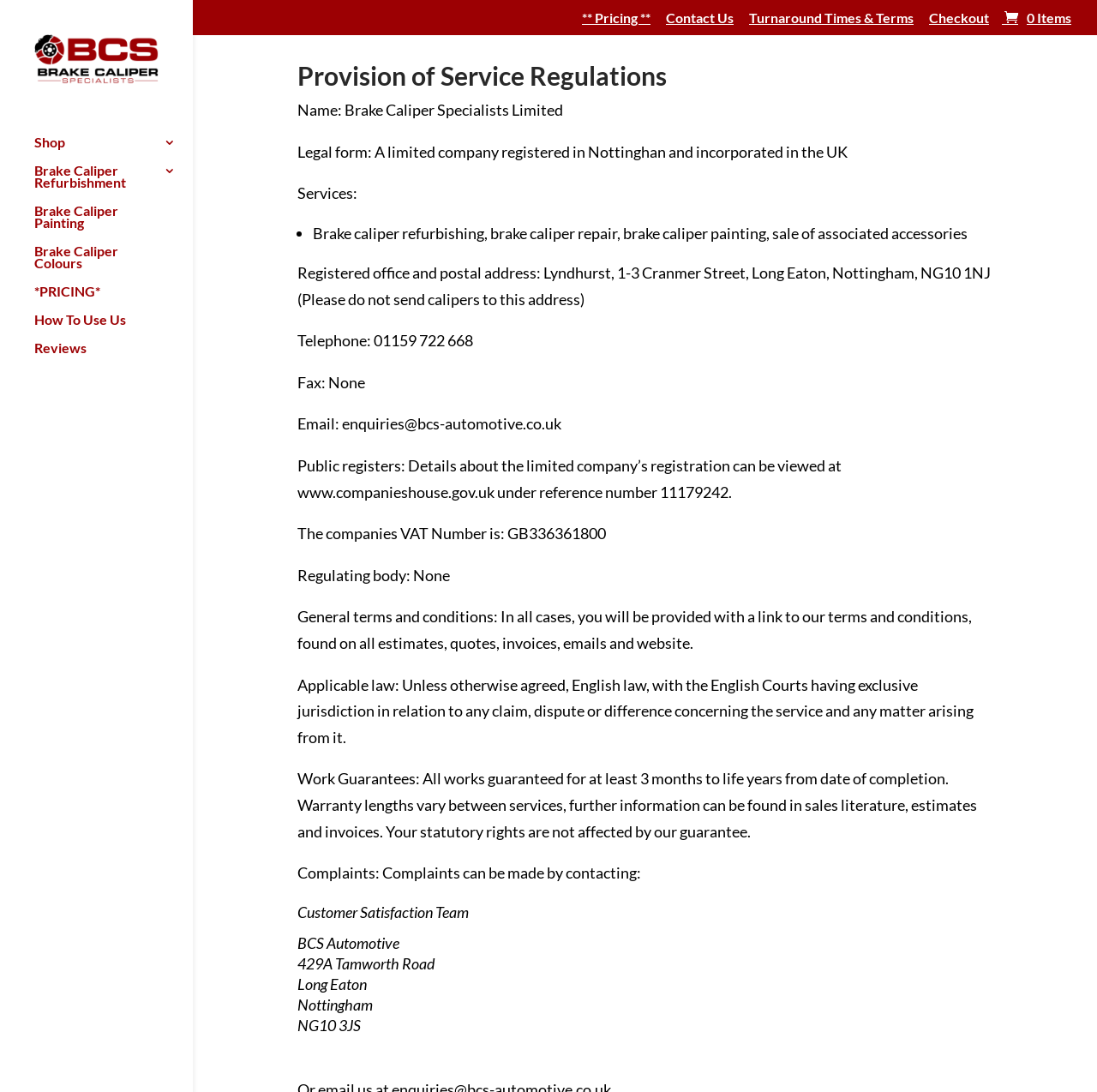Identify the bounding box coordinates of the HTML element based on this description: "** Pricing **".

[0.53, 0.01, 0.593, 0.032]